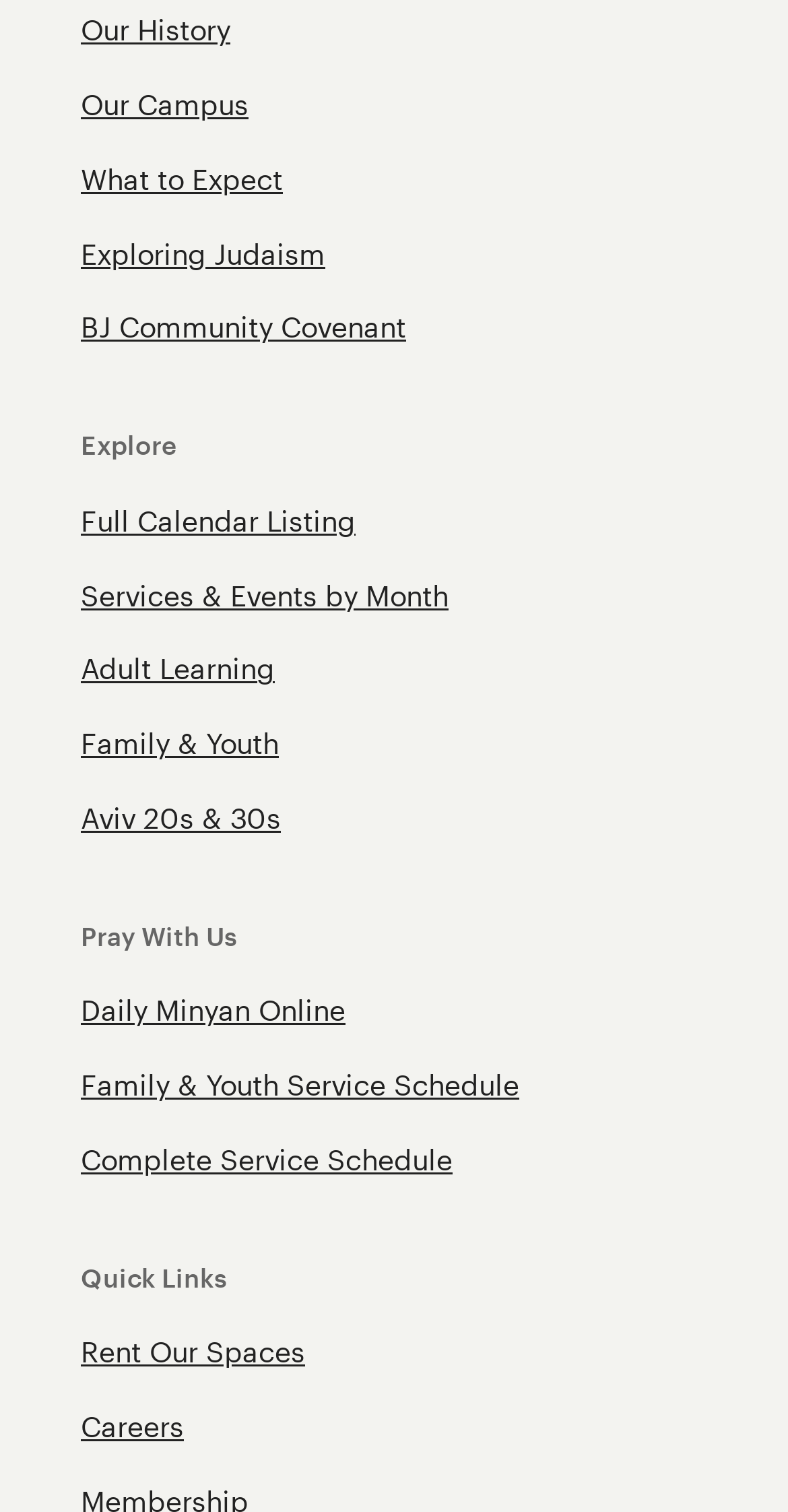Locate the bounding box coordinates of the clickable area to execute the instruction: "Rent the available spaces". Provide the coordinates as four float numbers between 0 and 1, represented as [left, top, right, bottom].

[0.103, 0.883, 0.387, 0.907]